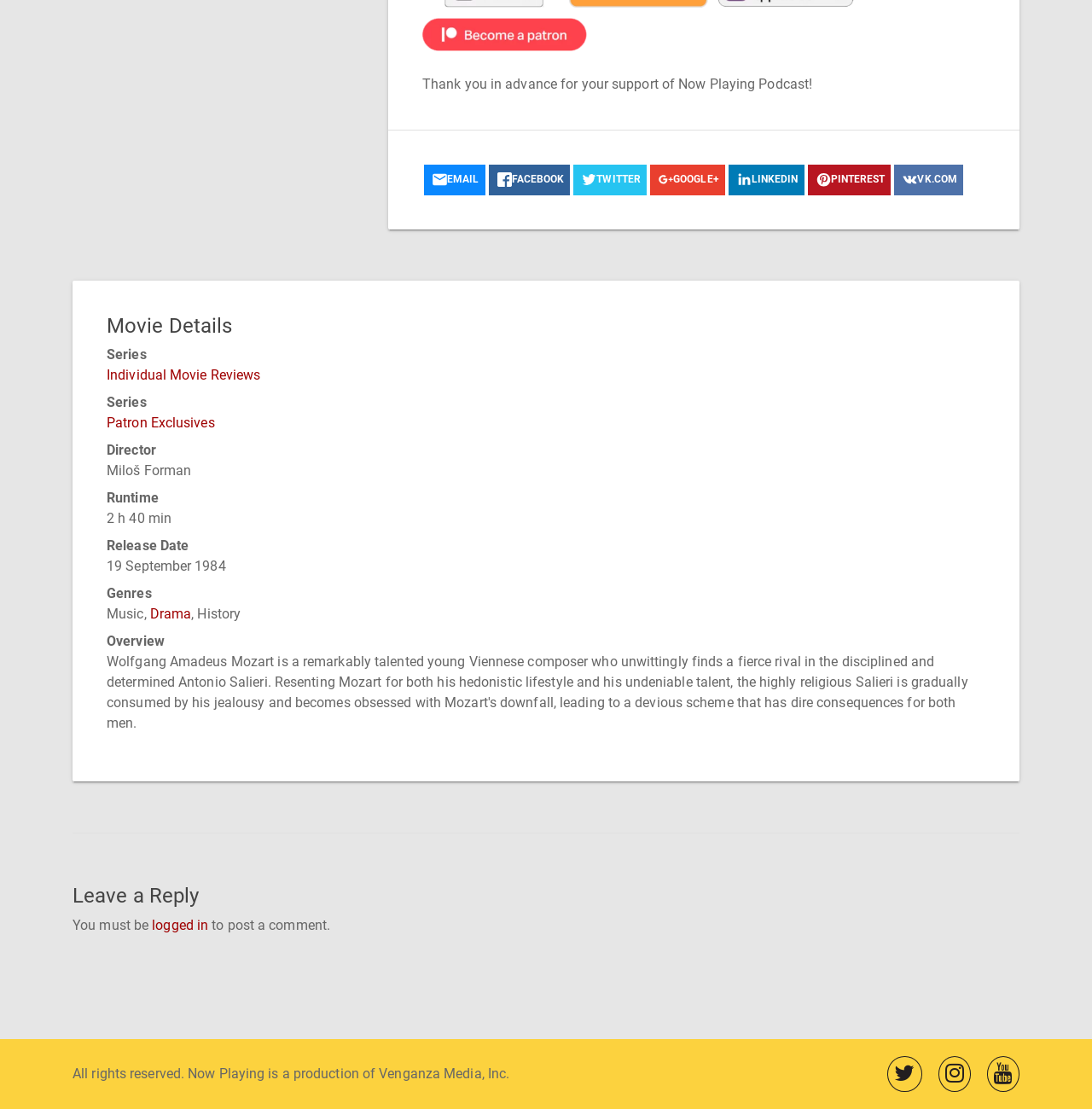Show the bounding box coordinates for the element that needs to be clicked to execute the following instruction: "Read the movie overview". Provide the coordinates in the form of four float numbers between 0 and 1, i.e., [left, top, right, bottom].

[0.098, 0.588, 0.902, 0.661]